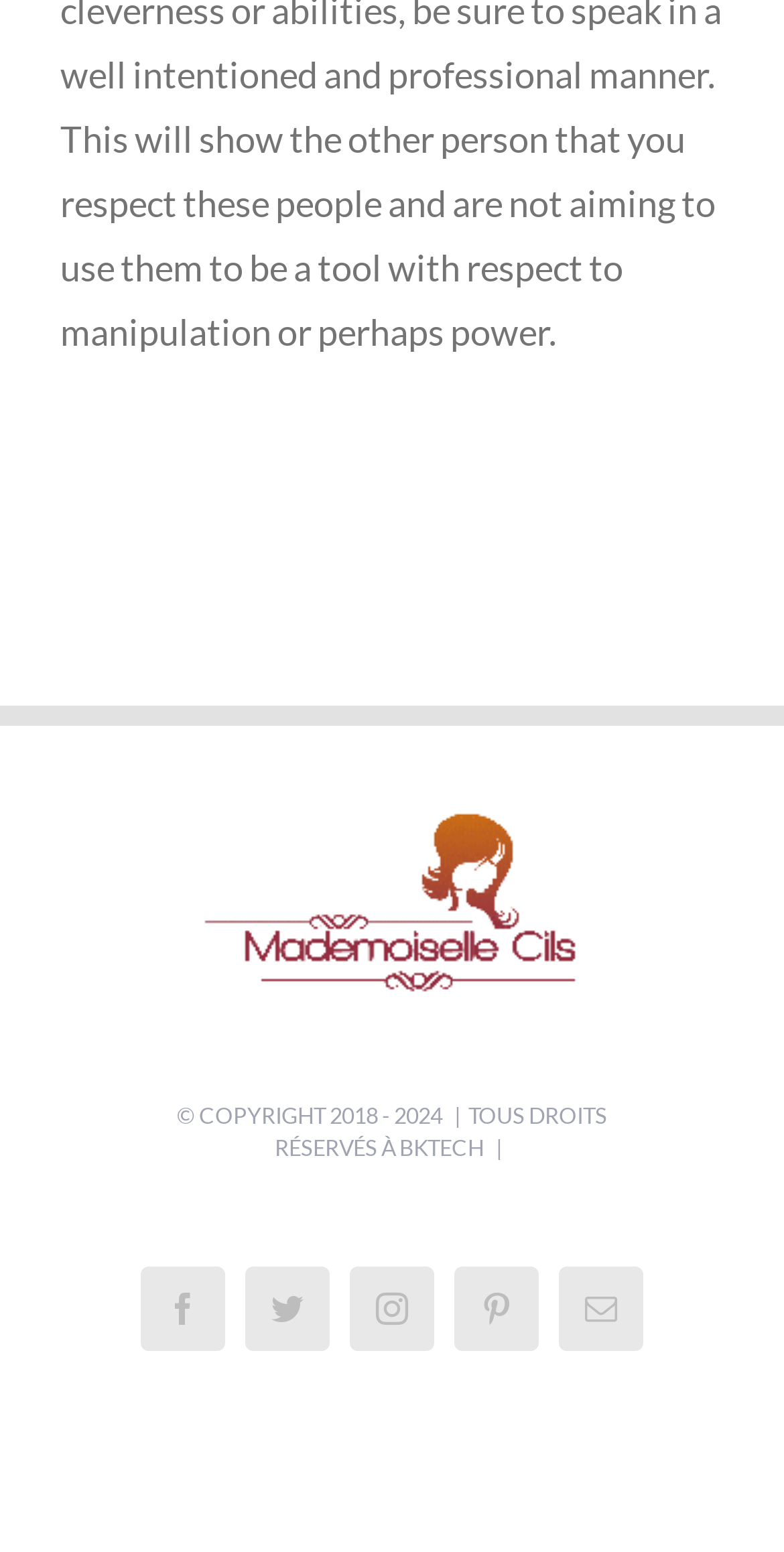Answer this question in one word or a short phrase: What is the position of the Facebook link?

Left